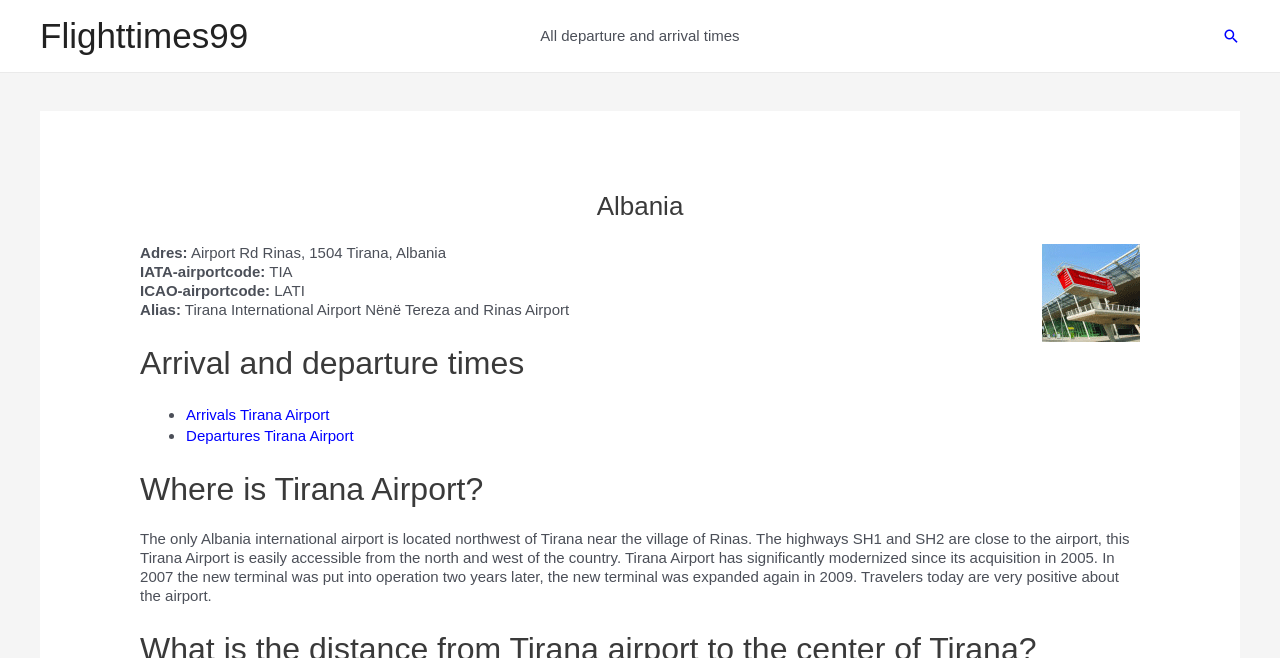Based on the provided description, "Flighttimes99", find the bounding box of the corresponding UI element in the screenshot.

[0.031, 0.024, 0.194, 0.084]